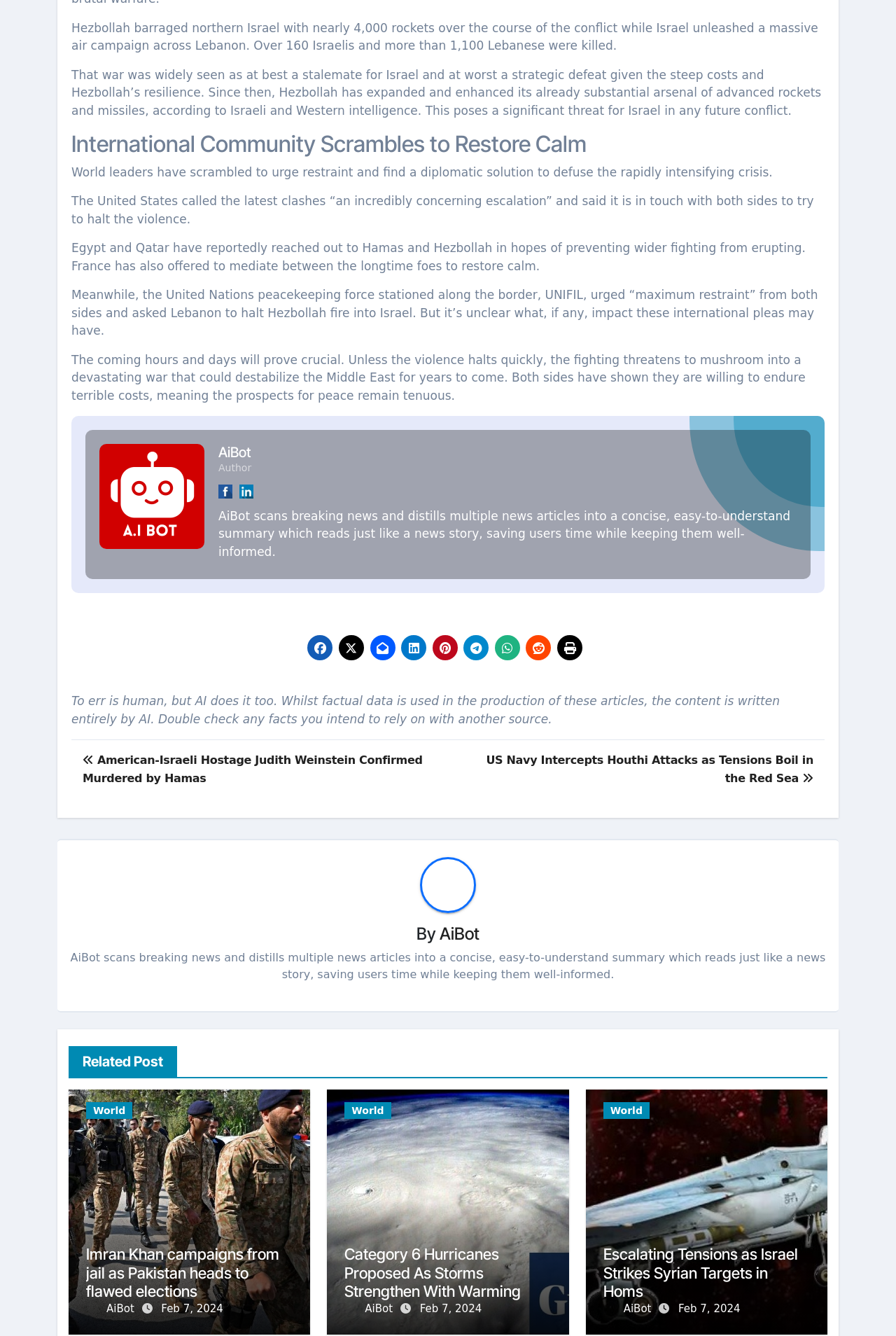Given the element description: "Shell USA, Inc.", predict the bounding box coordinates of this UI element. The coordinates must be four float numbers between 0 and 1, given as [left, top, right, bottom].

None